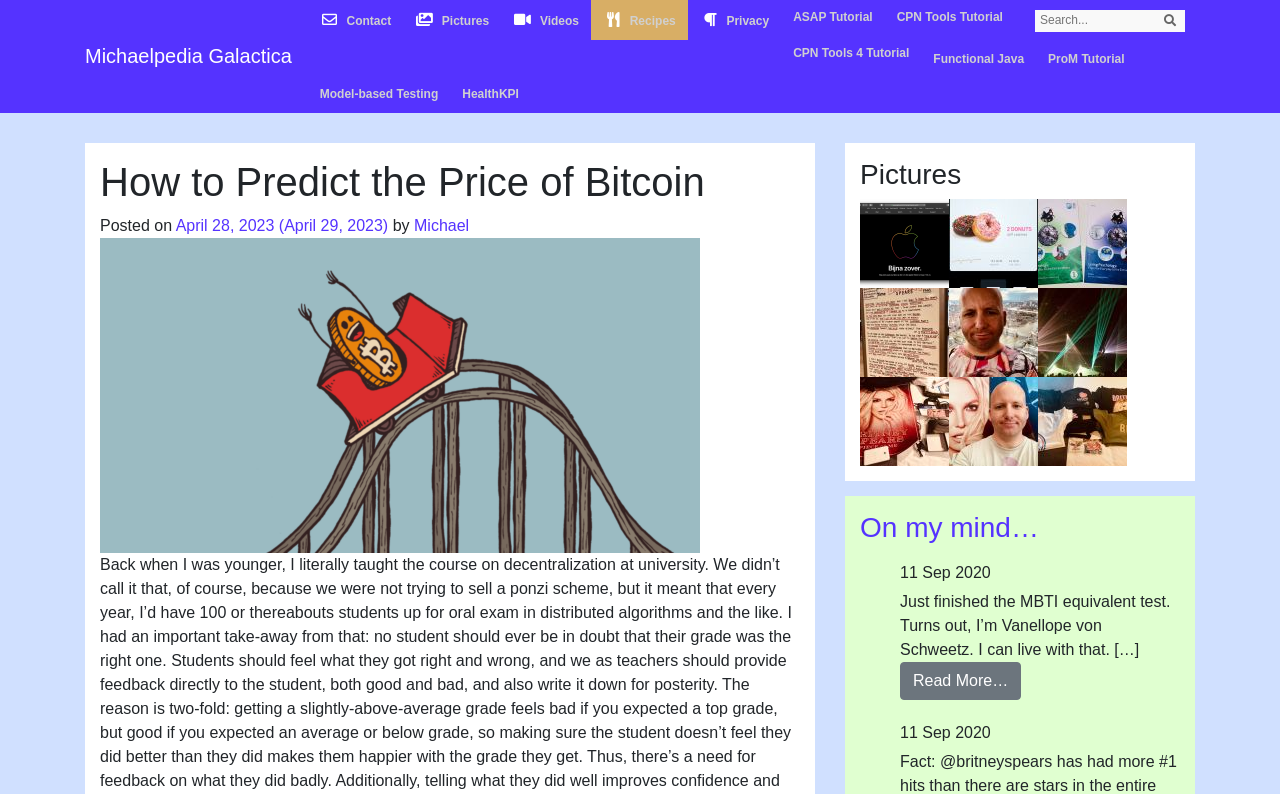Show the bounding box coordinates of the element that should be clicked to complete the task: "Search for something".

[0.809, 0.013, 0.926, 0.04]